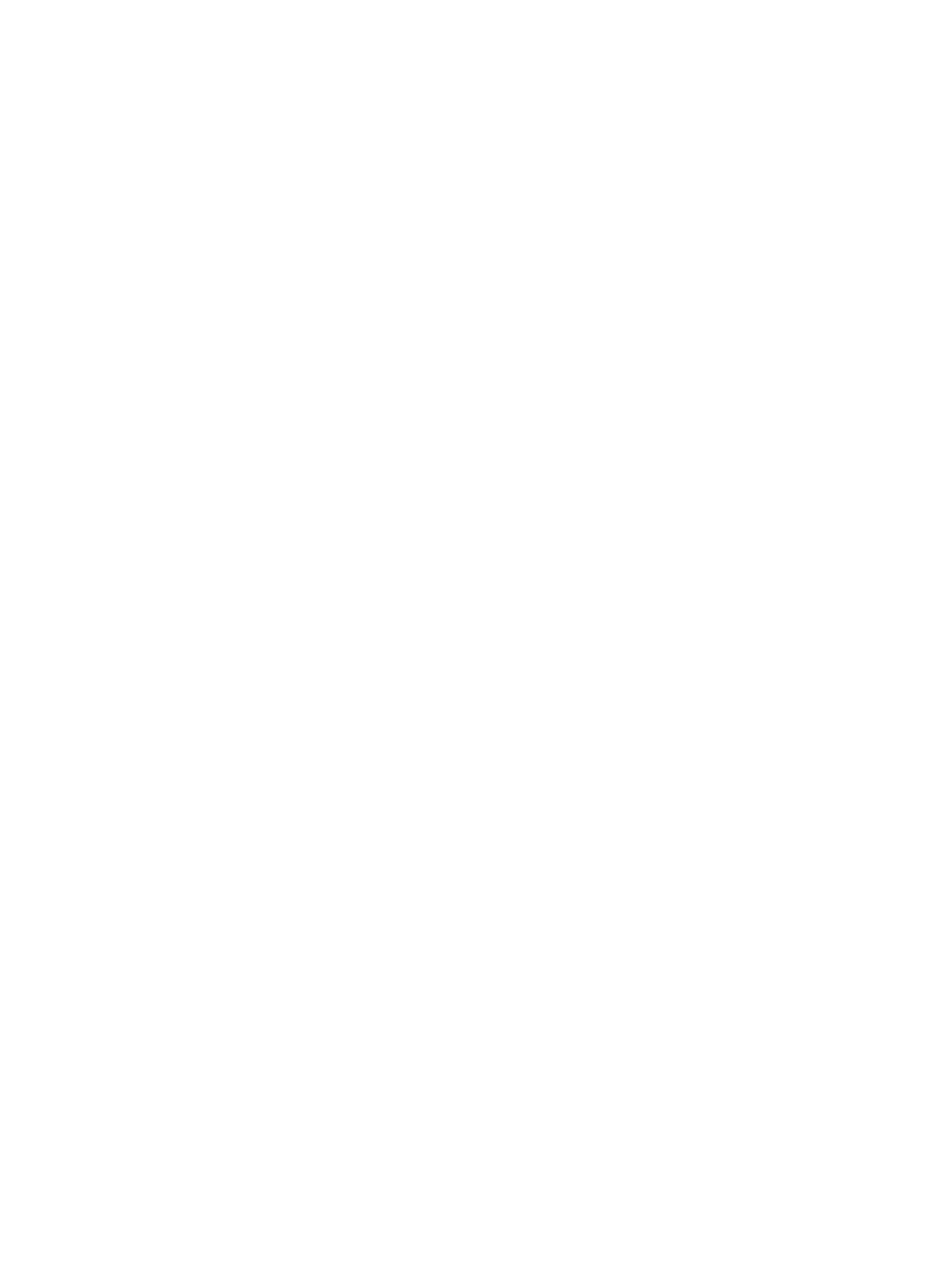Locate the bounding box coordinates of the clickable area needed to fulfill the instruction: "Download the 'Managed Moves summary' PDF".

[0.082, 0.014, 0.323, 0.028]